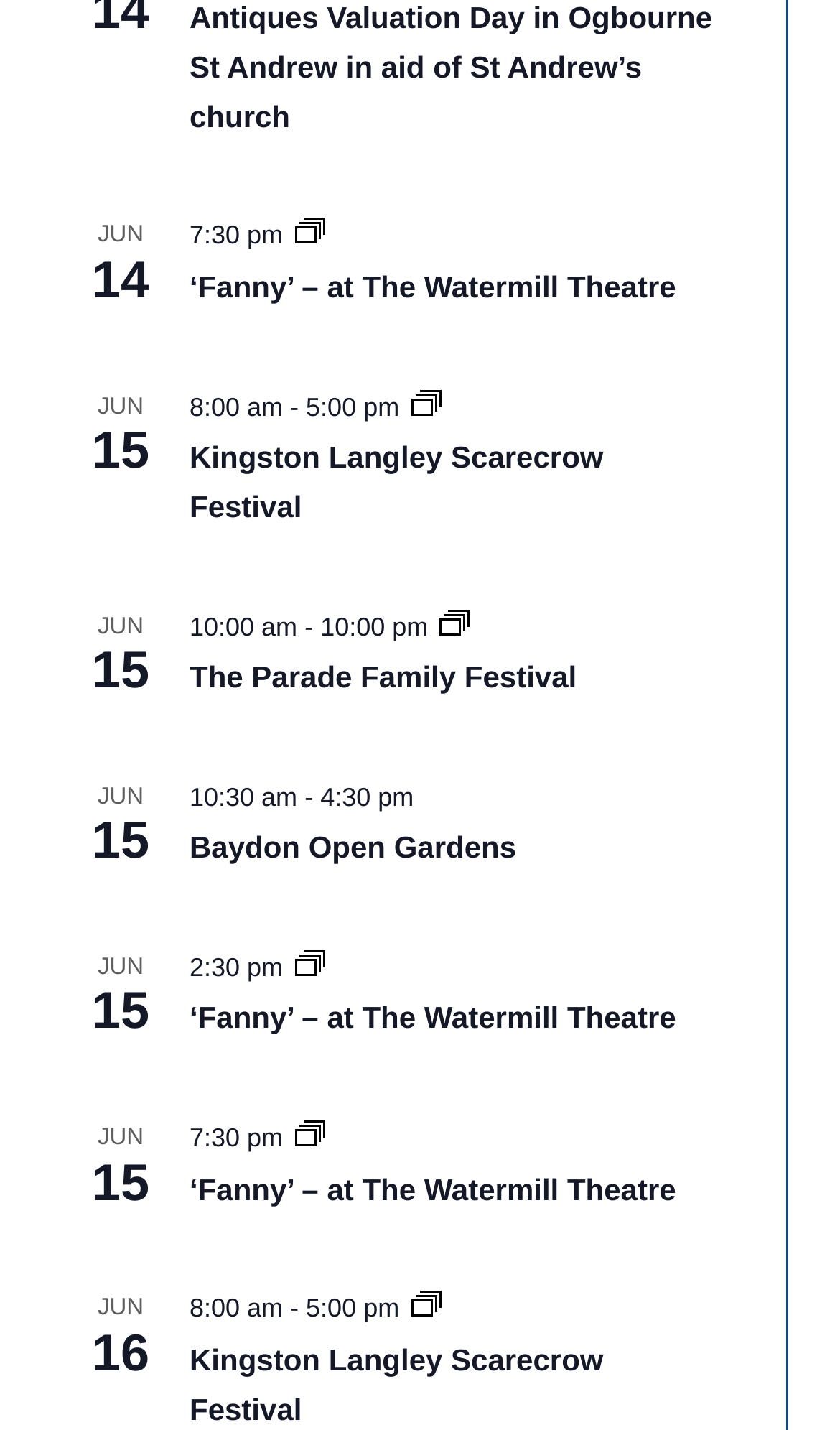How many events are listed on this webpage?
Refer to the image and provide a thorough answer to the question.

The answer can be found by counting the number of article sections on the webpage, each of which represents a separate event.